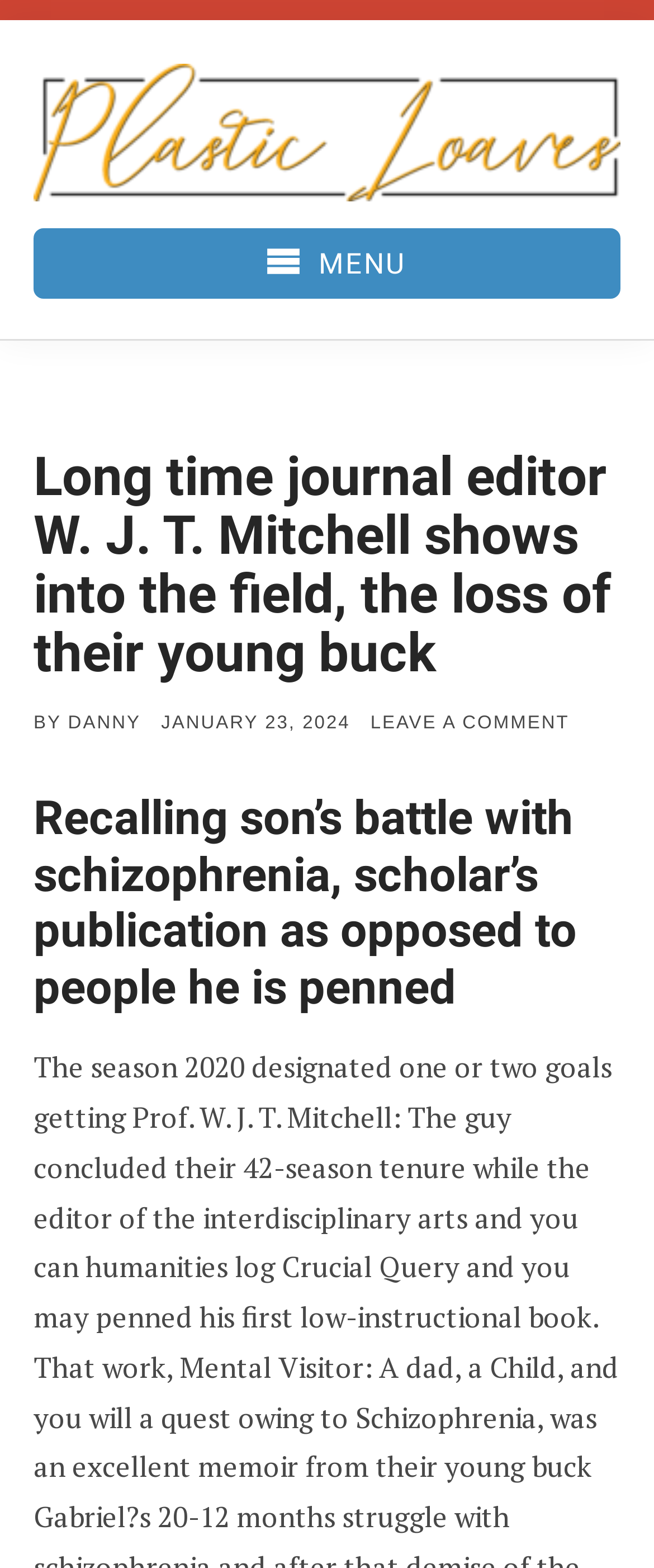What can be done with the article?
Please provide a single word or phrase as your answer based on the screenshot.

Leave a comment